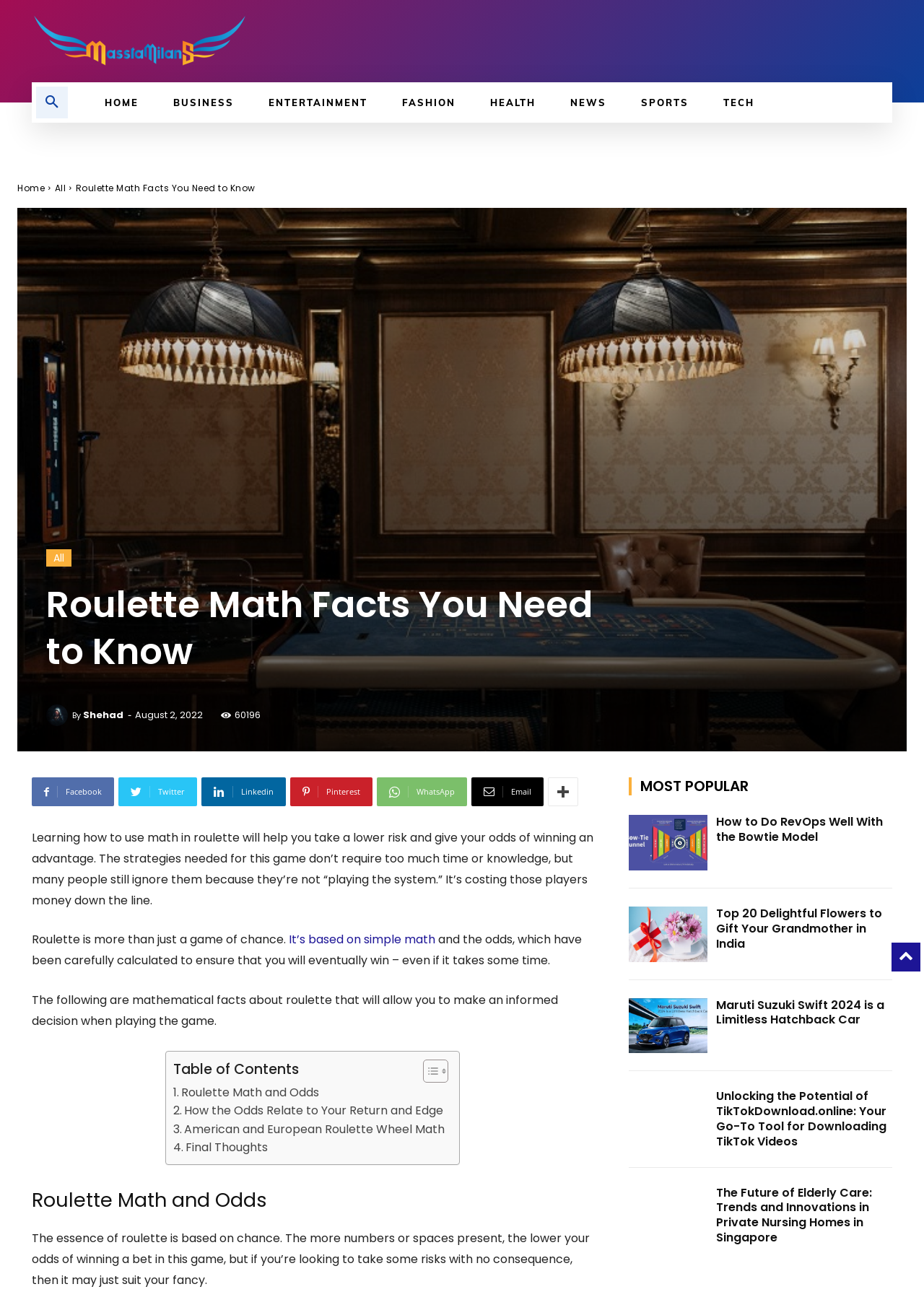How many articles are listed under 'MOST POPULAR'?
Refer to the screenshot and deliver a thorough answer to the question presented.

Under the 'MOST POPULAR' section, I counted five article links, including 'How to Do RevOps Well With the Bowtie Model', 'Top 20 Delightful Flowers to Gift Your Grandmother in India', 'Maruti Suzuki Swift 2024 is a Limitless Hatchback Car', 'Unlocking the Potential of TikTokDownload.online: Your Go-To Tool for Downloading TikTok Videos', and 'The Future of Elderly Care: Trends and Innovations in Private Nursing Homes in Singapore'.